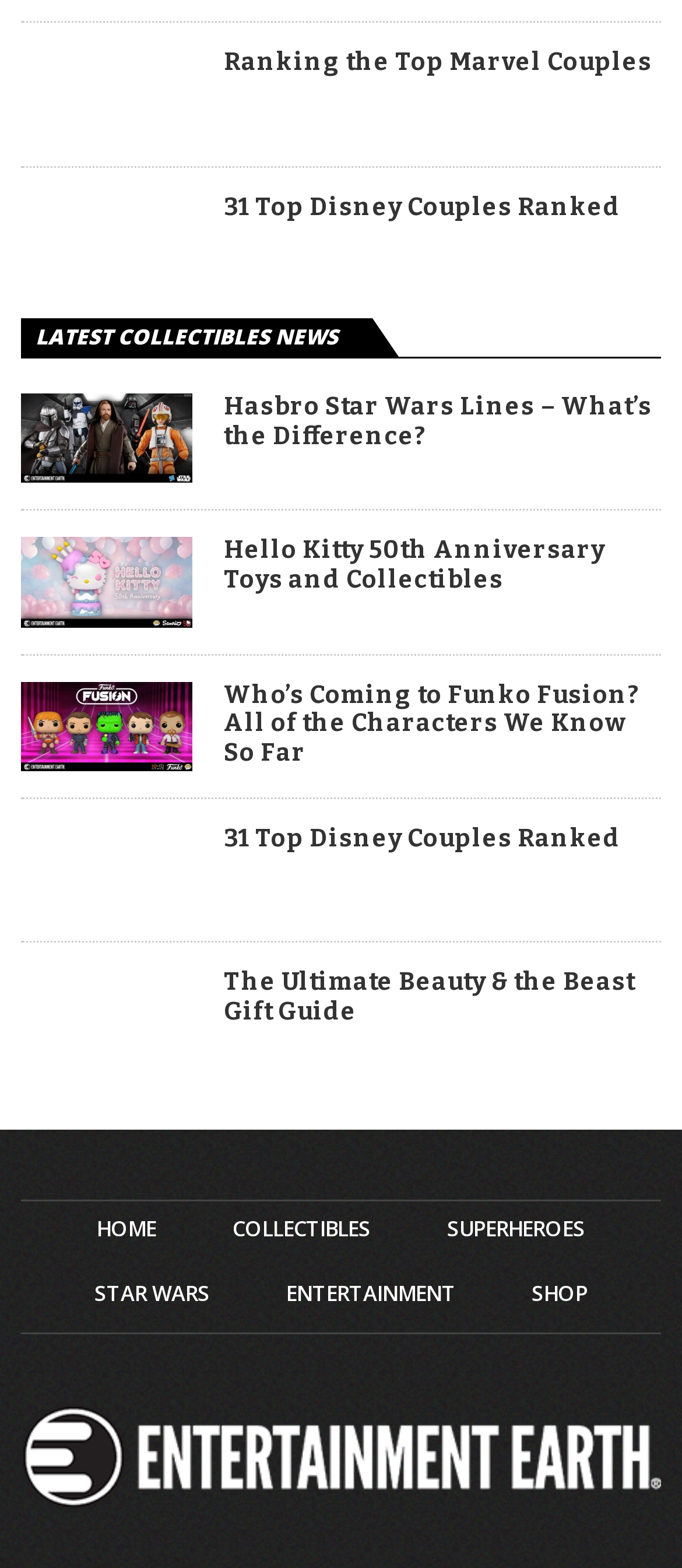Respond with a single word or phrase for the following question: 
How many links are there on the webpage?

14